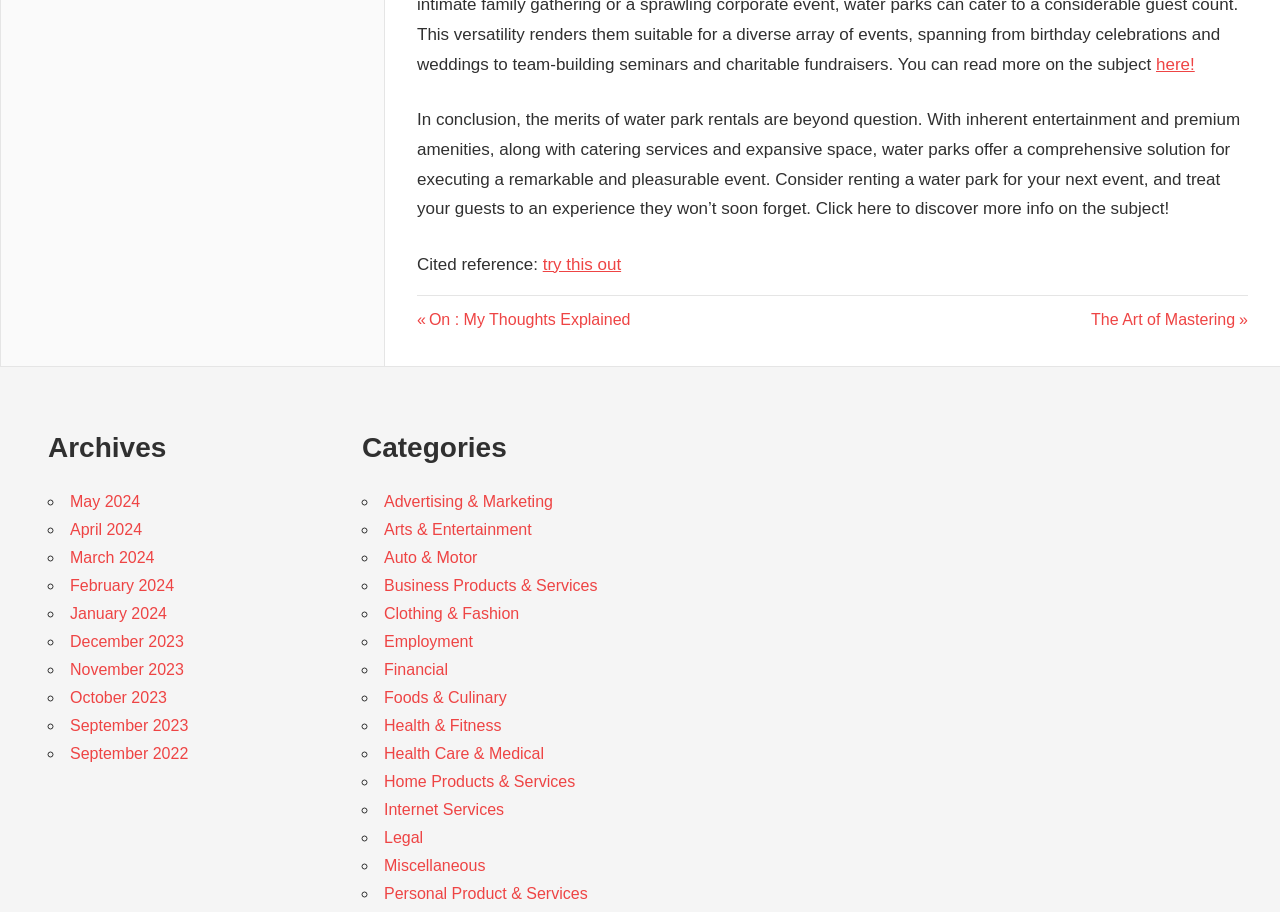Determine the bounding box coordinates for the area you should click to complete the following instruction: "Explore posts in Advertising & Marketing category".

[0.3, 0.541, 0.432, 0.559]